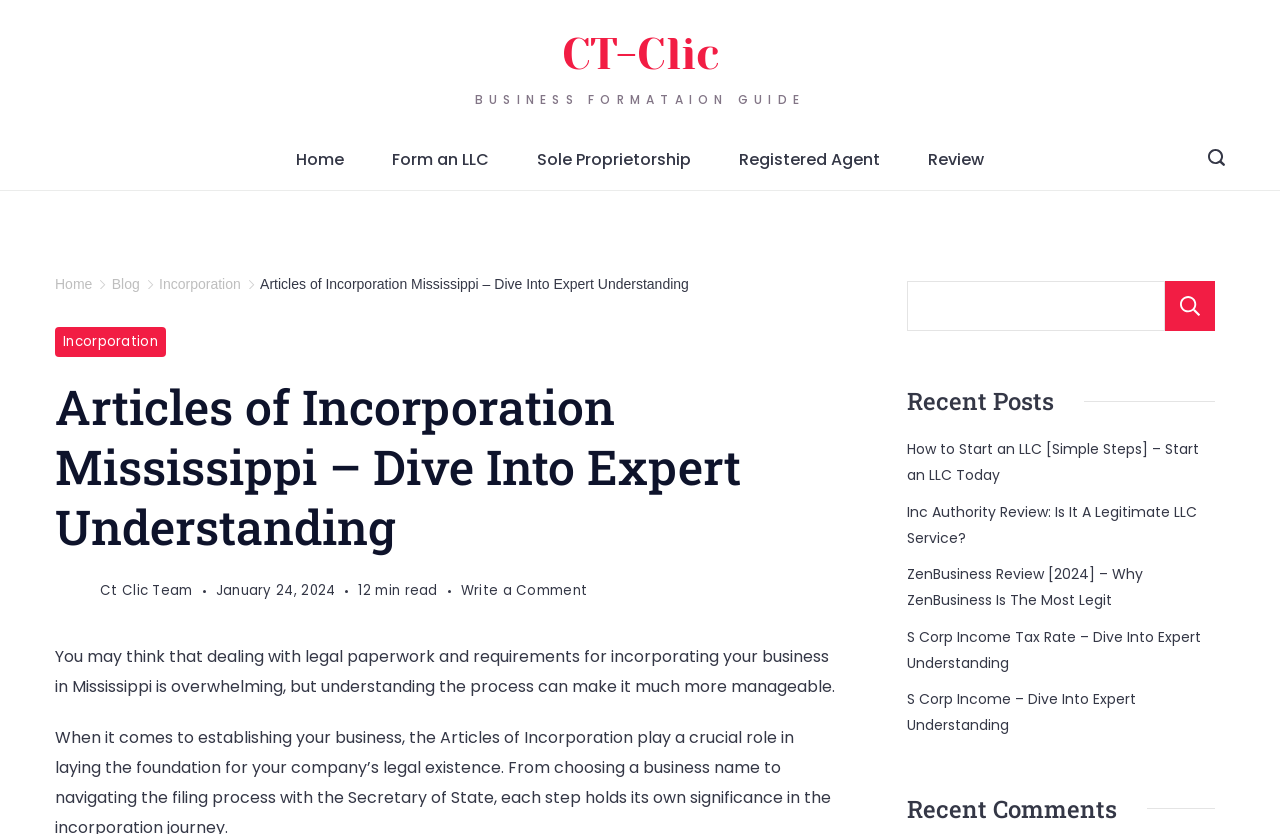Locate the coordinates of the bounding box for the clickable region that fulfills this instruction: "View the 'How to Start an LLC' post".

[0.709, 0.526, 0.937, 0.582]